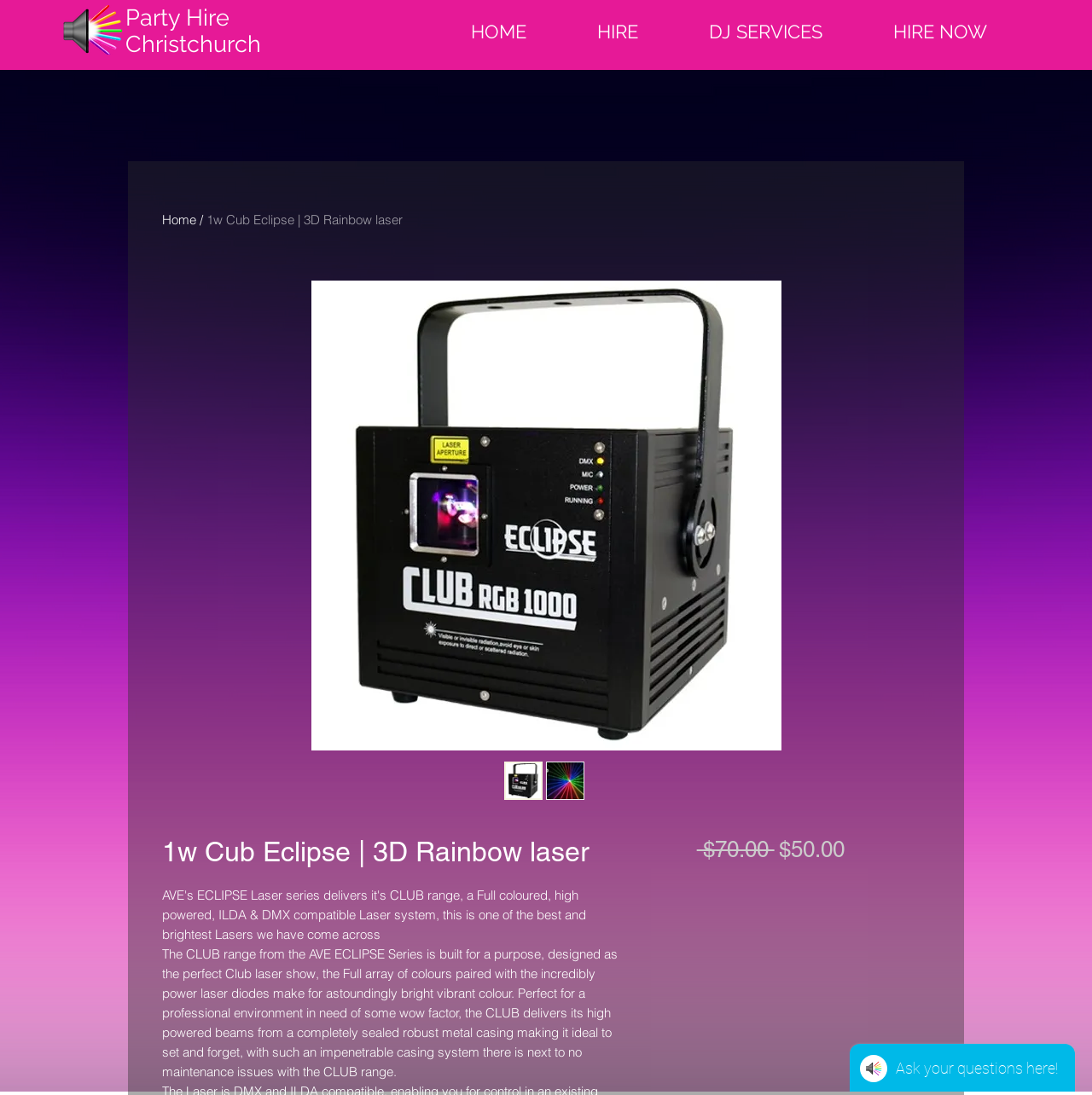What is the purpose of the laser system?
Please answer the question with as much detail as possible using the screenshot.

I found the answer by reading the description 'The CLUB range from the AVE ECLIPSE Series is built for a purpose, designed as the perfect Club laser show...' which indicates that the purpose of the laser system is for a club laser show.